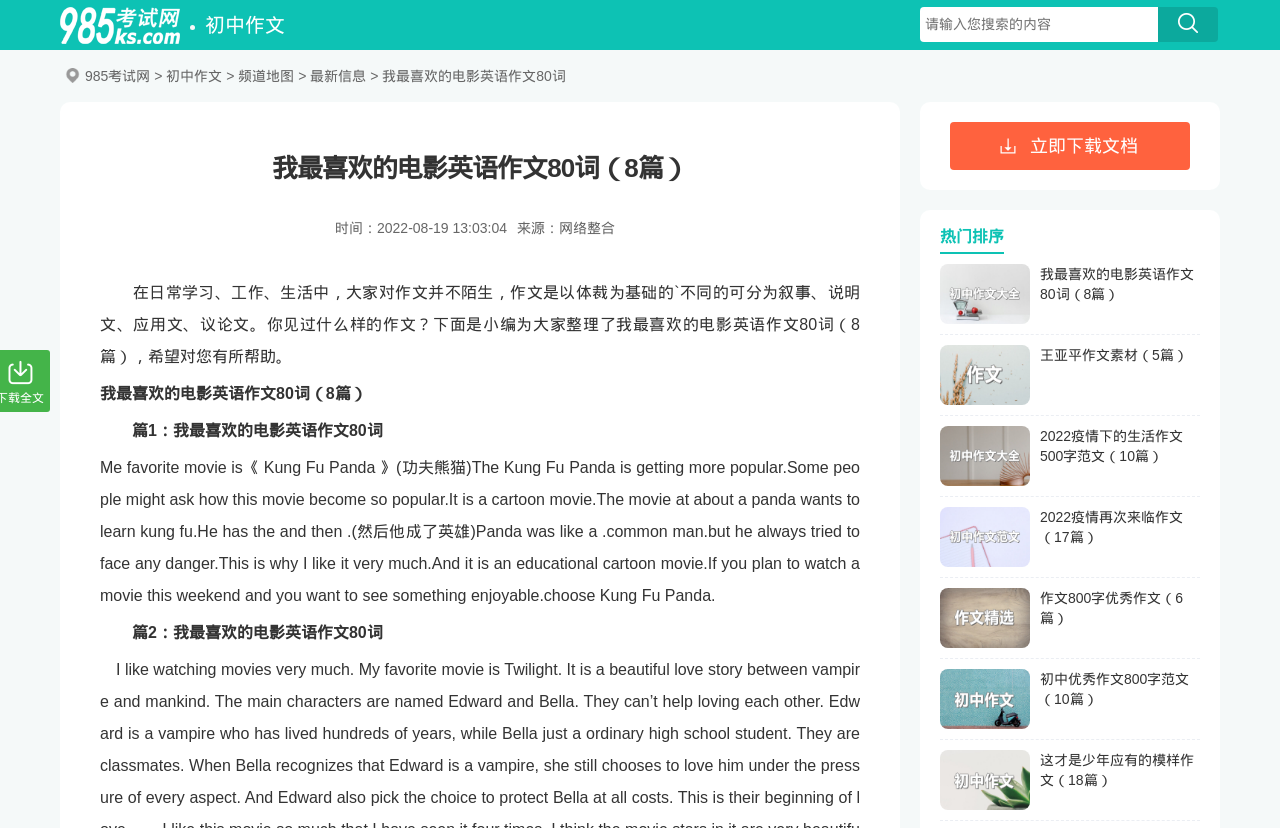What is the theme of the essays?
Look at the image and respond to the question as thoroughly as possible.

The theme of the essays is movies, as indicated by the title '我最喜欢的电影英语作文80词' which translates to 'My favorite movie English essay 80 words'.